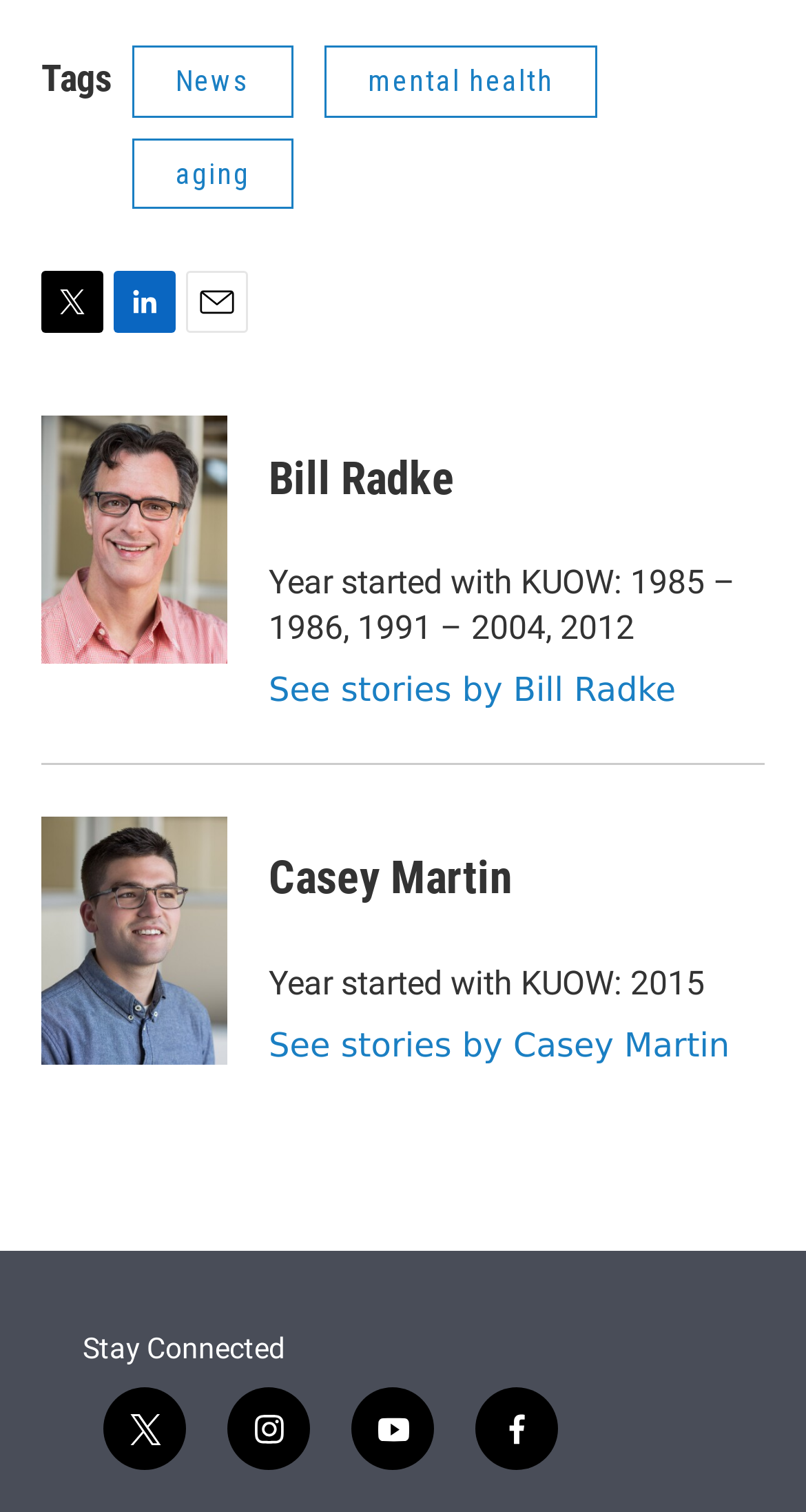Pinpoint the bounding box coordinates of the clickable element needed to complete the instruction: "click on the 'TDPel' link". The coordinates should be provided as four float numbers between 0 and 1: [left, top, right, bottom].

None